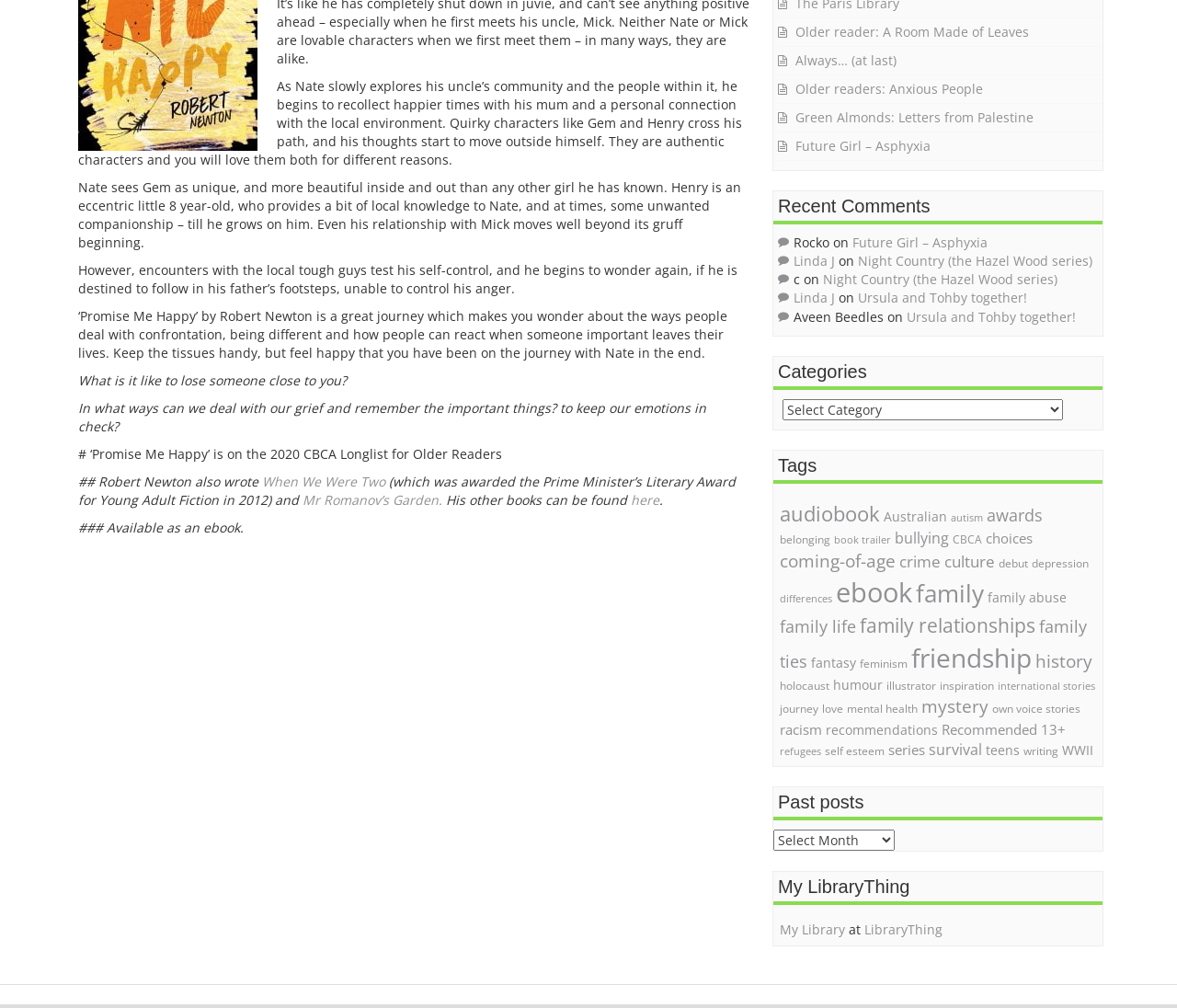Using the provided element description "Cryptocurrency Guest Posting Service", determine the bounding box coordinates of the UI element.

None